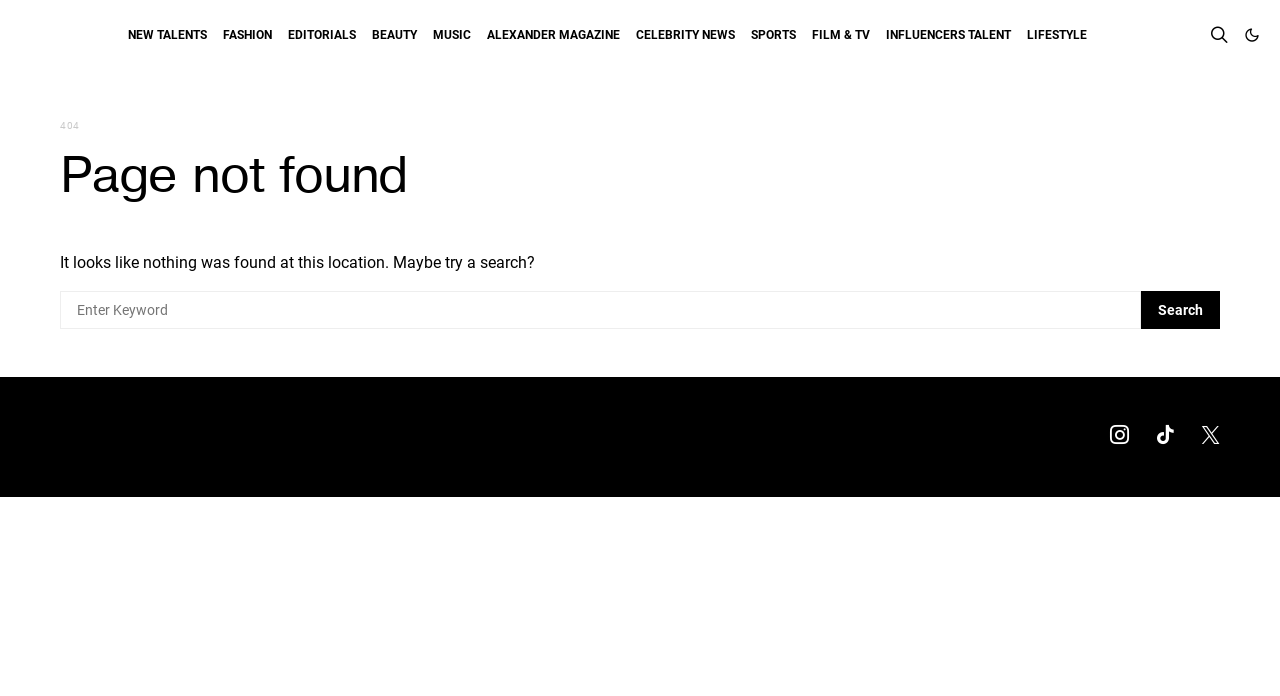Reply to the question with a brief word or phrase: What is the current status of the page?

Page not found